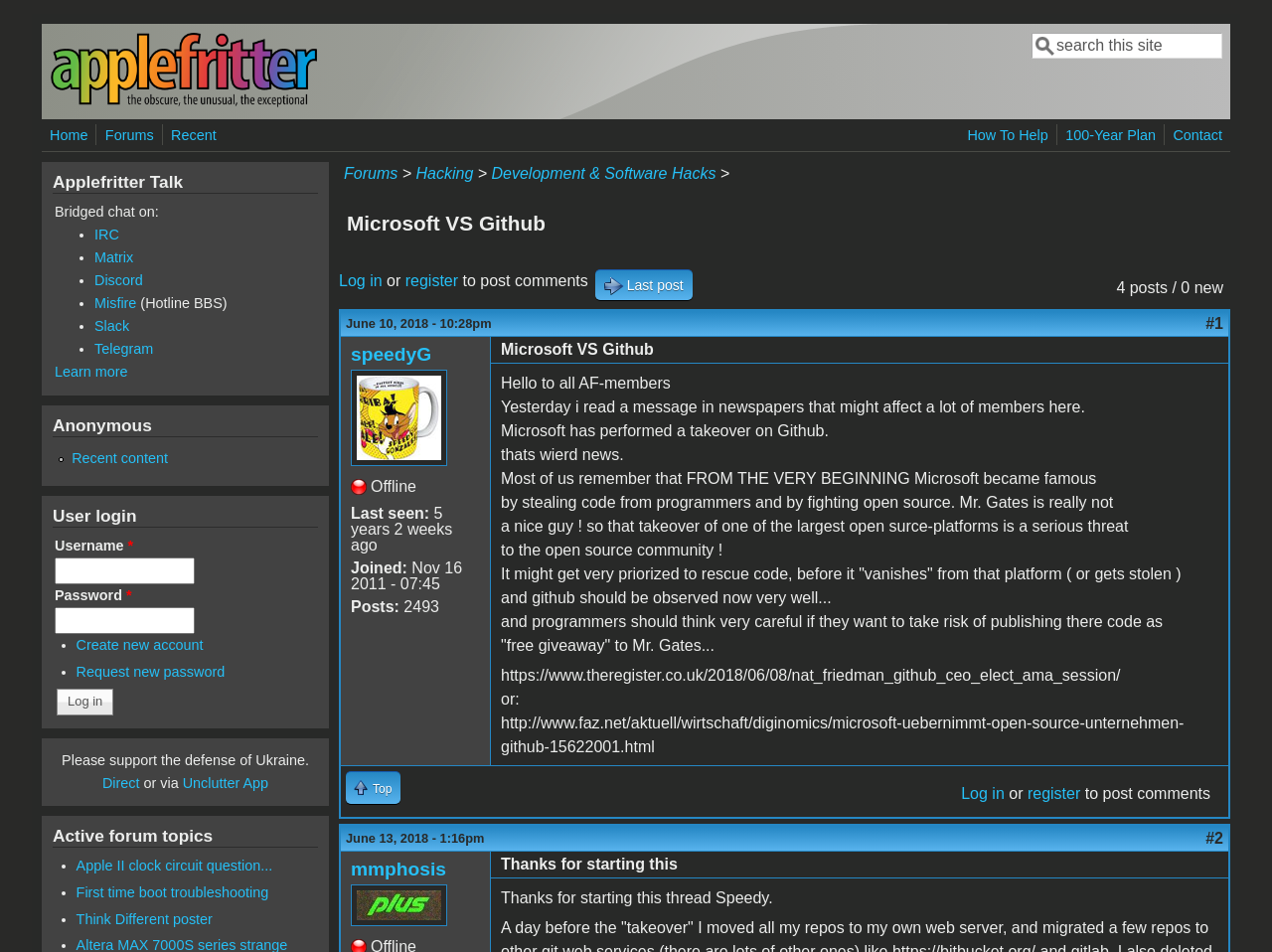Determine the bounding box coordinates of the element's region needed to click to follow the instruction: "Log in to the website". Provide these coordinates as four float numbers between 0 and 1, formatted as [left, top, right, bottom].

[0.266, 0.286, 0.3, 0.304]